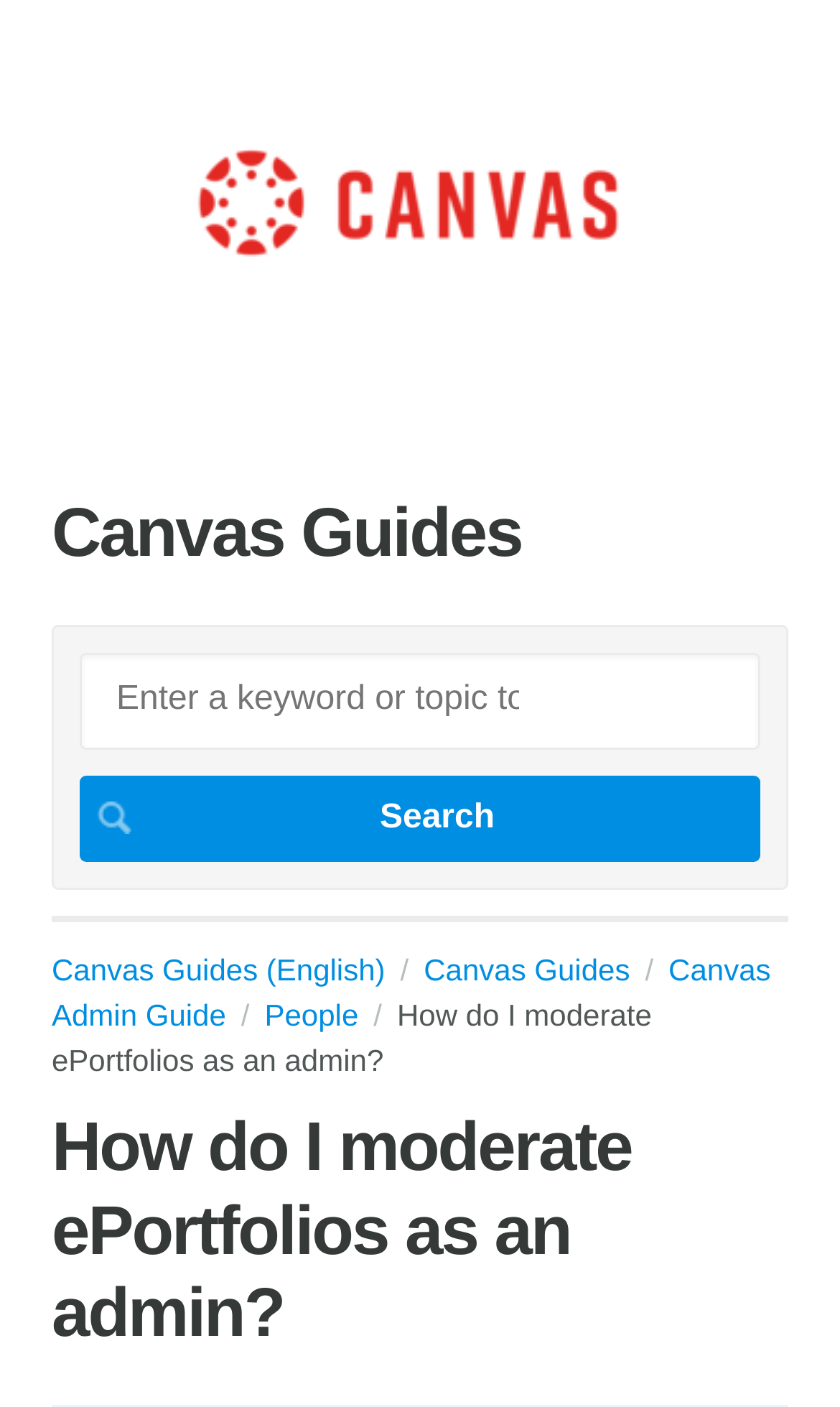Provide a single word or phrase to answer the given question: 
What is the purpose of the search box?

To search